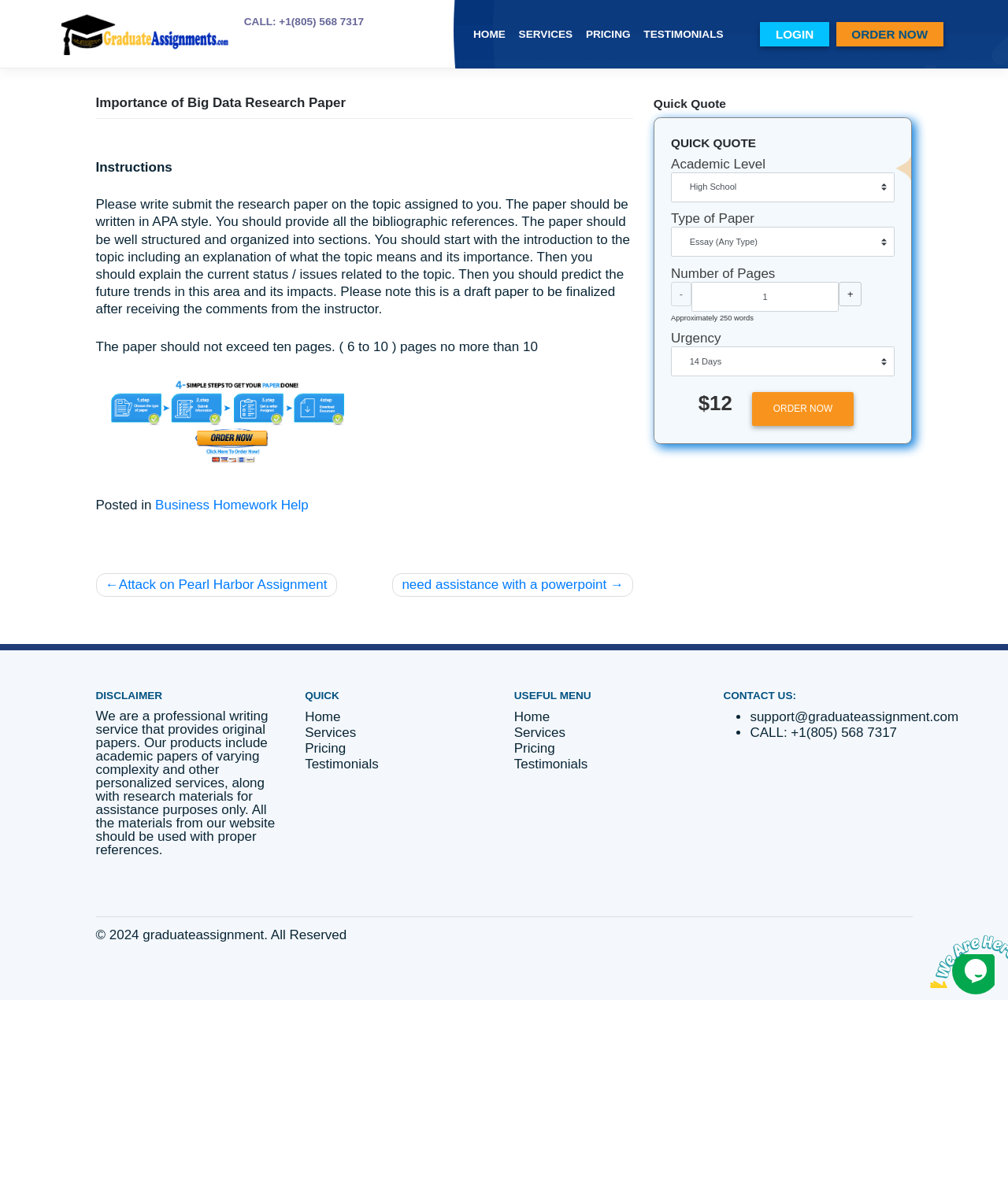How much does the paper cost?
Provide a well-explained and detailed answer to the question.

The cost of the paper is $12, as indicated by the price listed on the webpage.